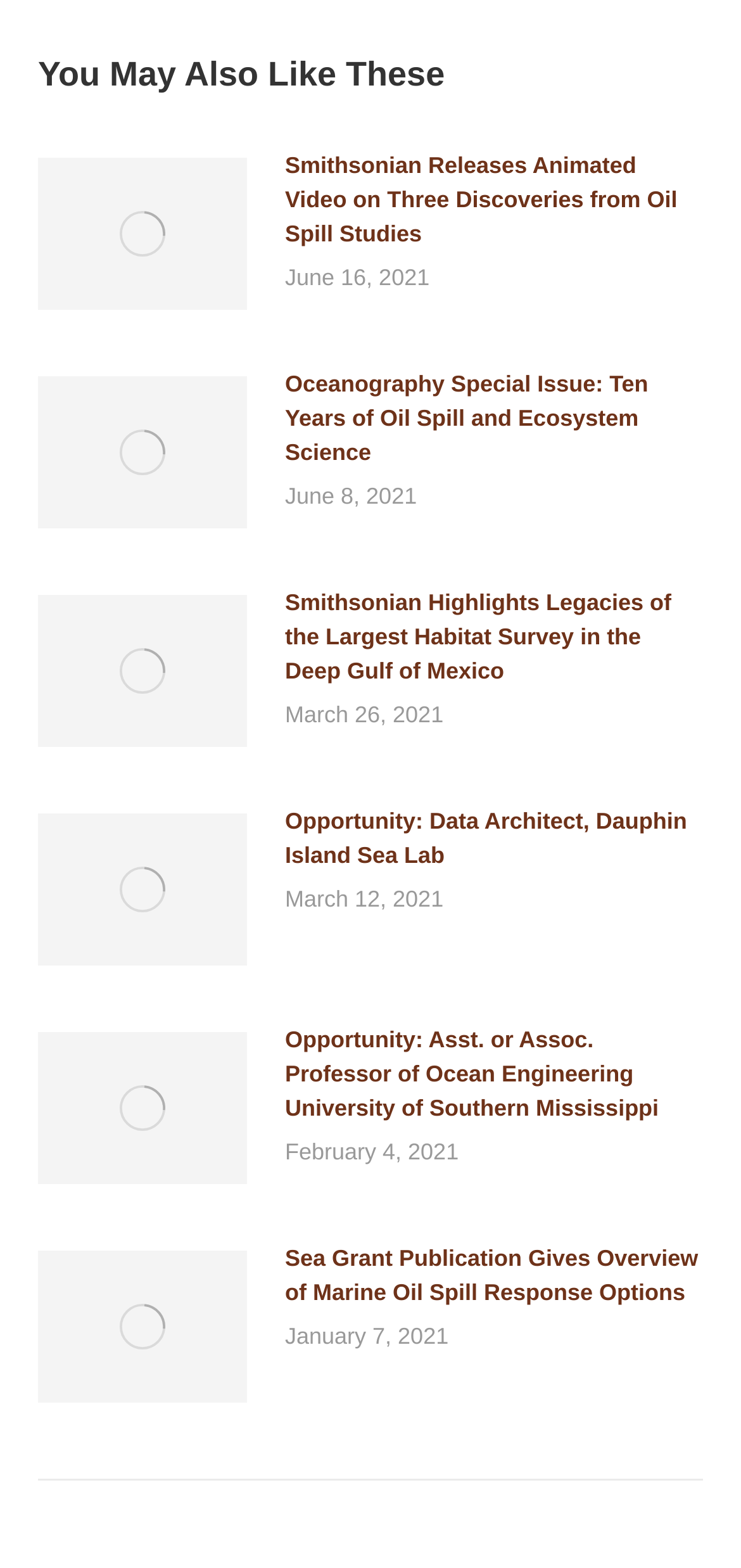Show the bounding box coordinates for the element that needs to be clicked to execute the following instruction: "Search for something". Provide the coordinates in the form of four float numbers between 0 and 1, i.e., [left, top, right, bottom].

None